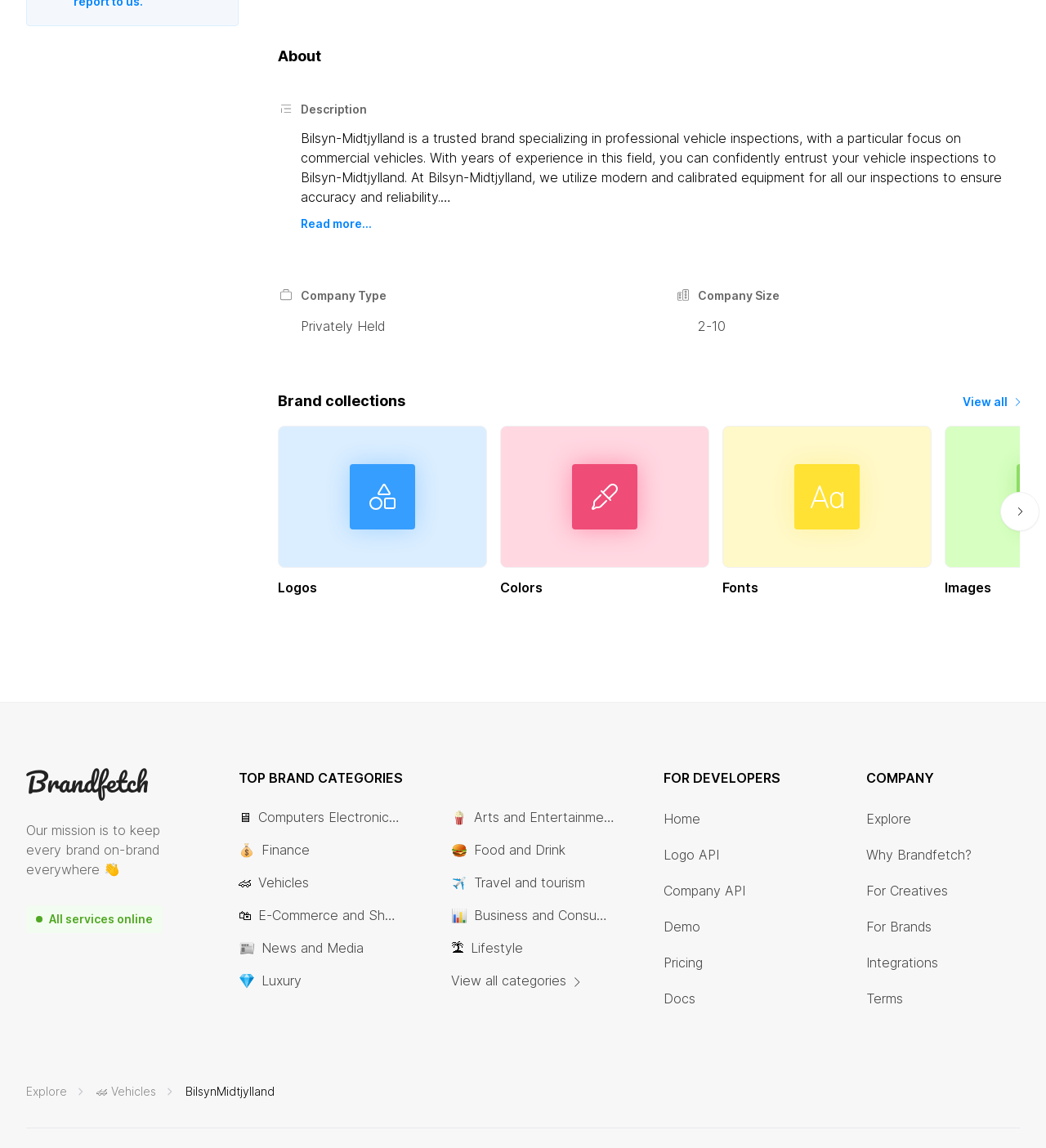Determine the bounding box for the UI element that matches this description: "1 month ago".

None